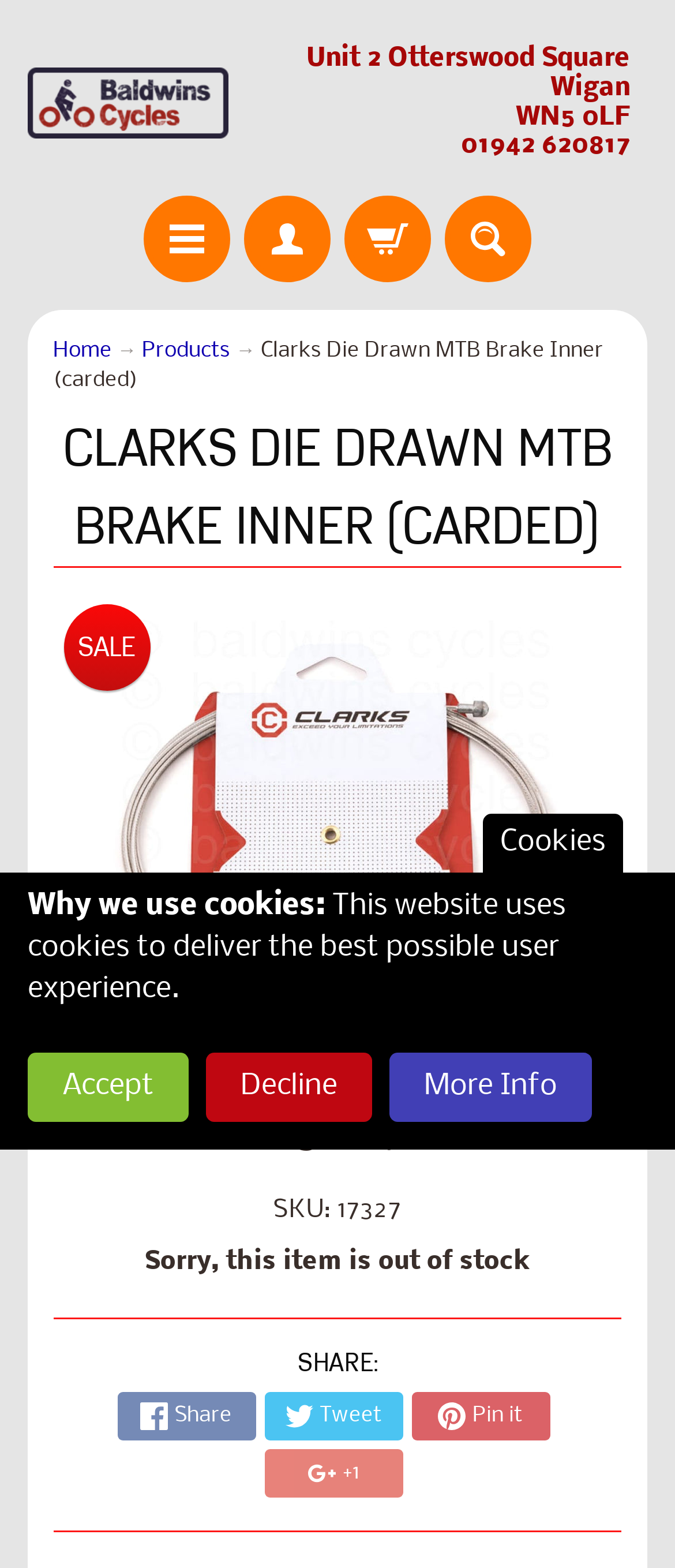Determine the heading of the webpage and extract its text content.

CLARKS DIE DRAWN MTB BRAKE INNER (CARDED)